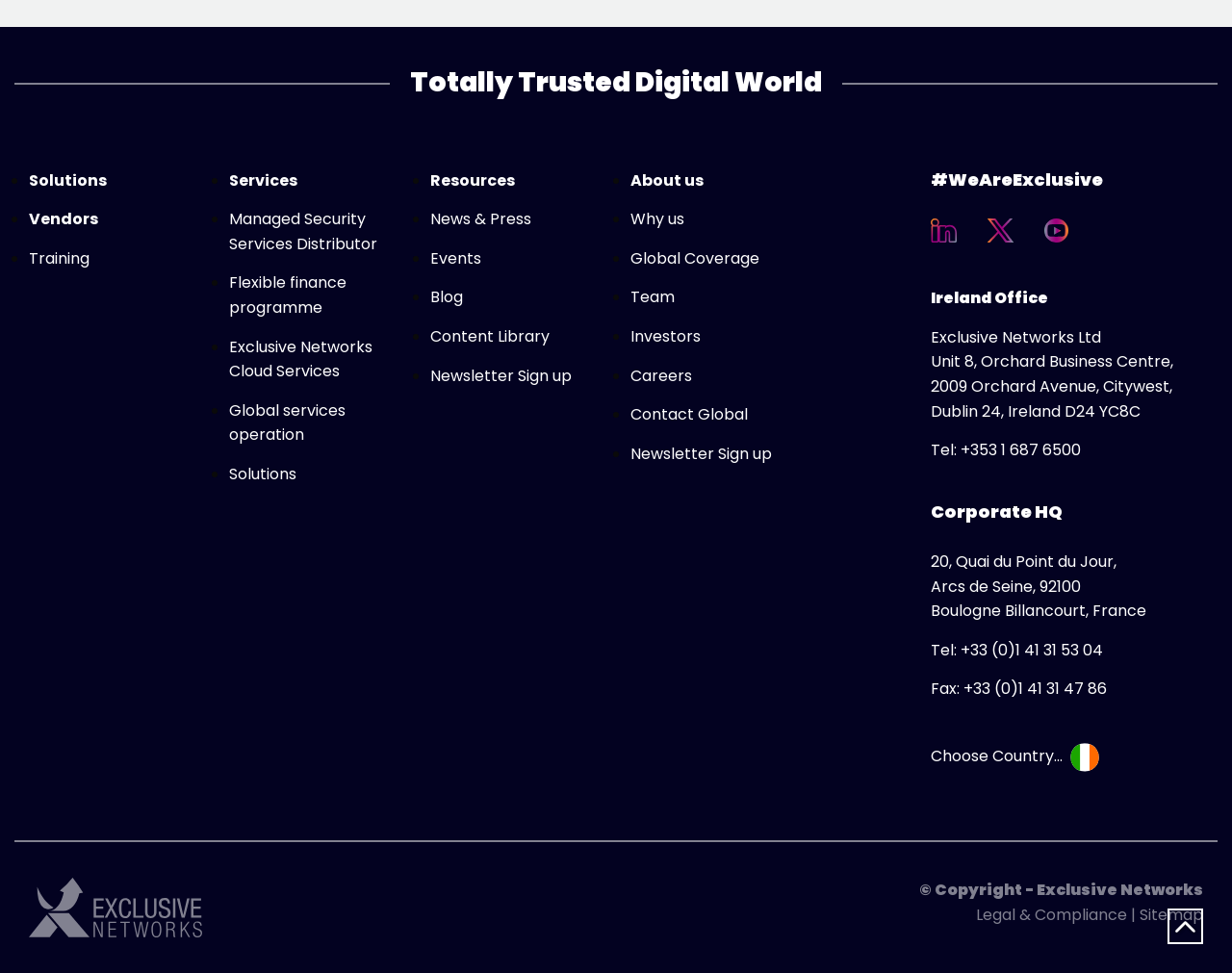Identify the bounding box coordinates for the region of the element that should be clicked to carry out the instruction: "Read the latest News & Press". The bounding box coordinates should be four float numbers between 0 and 1, i.e., [left, top, right, bottom].

[0.349, 0.214, 0.431, 0.237]